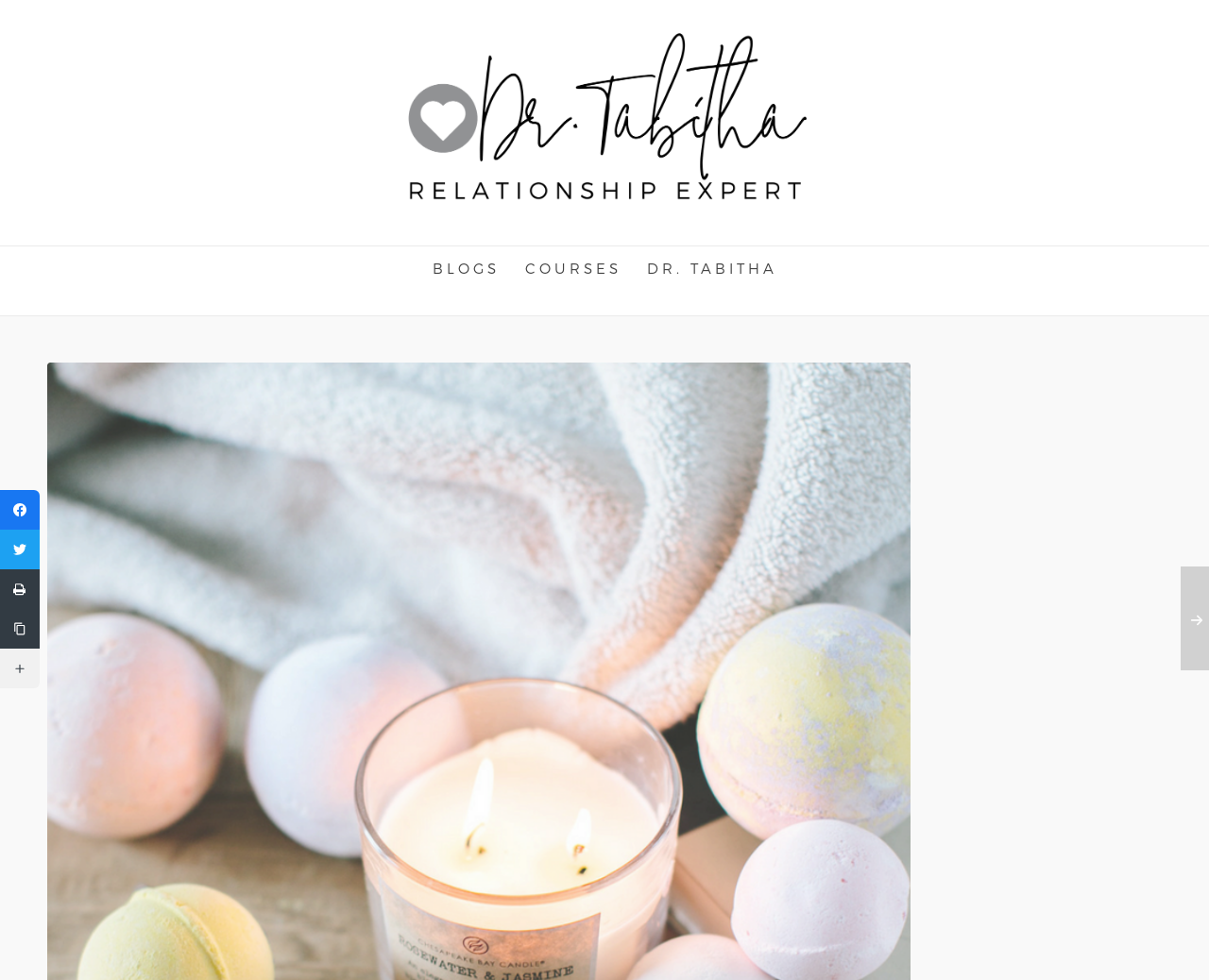Could you specify the bounding box coordinates for the clickable section to complete the following instruction: "share on Twitter"?

[0.045, 0.554, 0.075, 0.566]